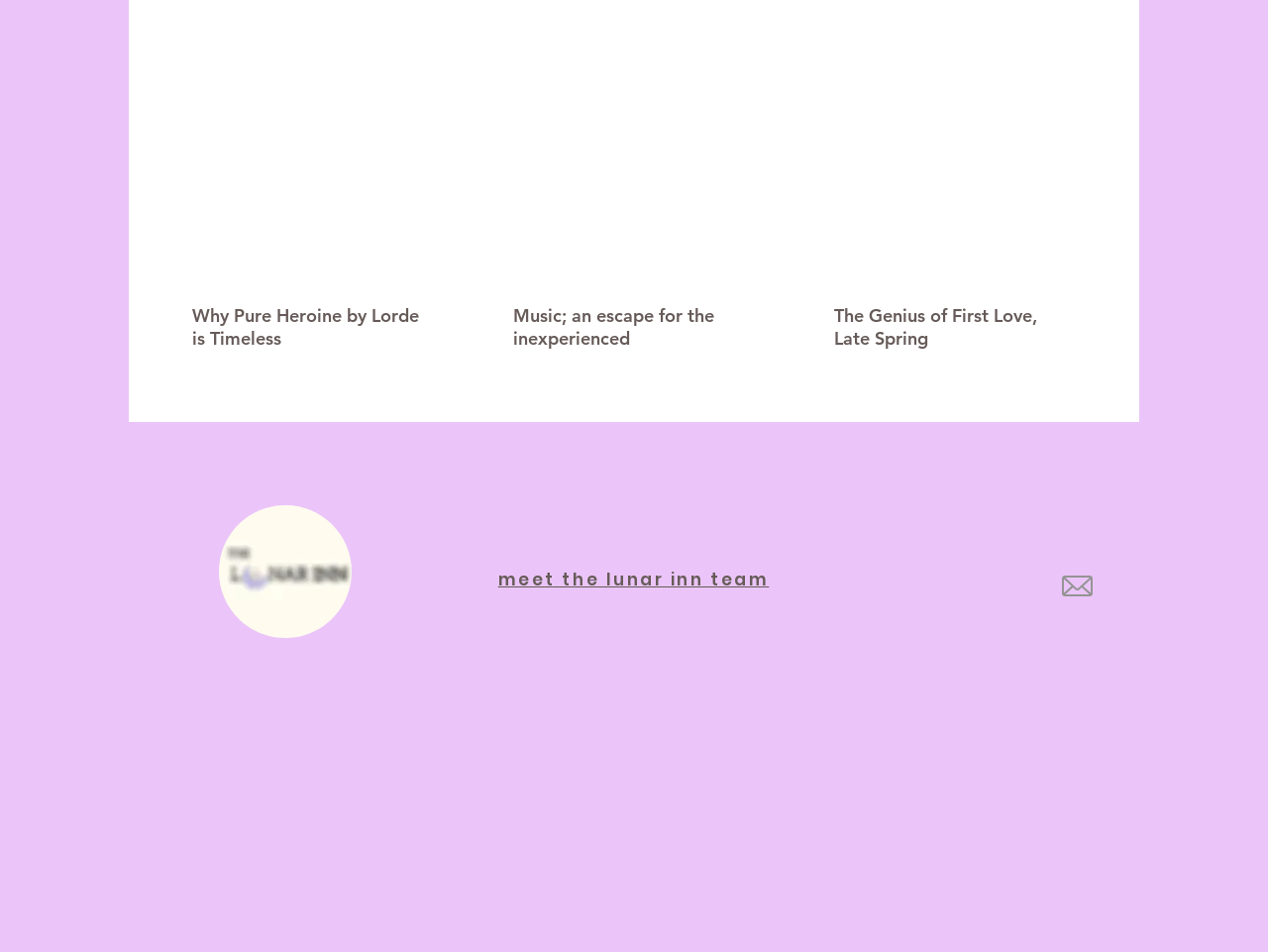Determine the bounding box coordinates of the clickable region to carry out the instruction: "View the Lunar Inn team page".

[0.393, 0.597, 0.607, 0.621]